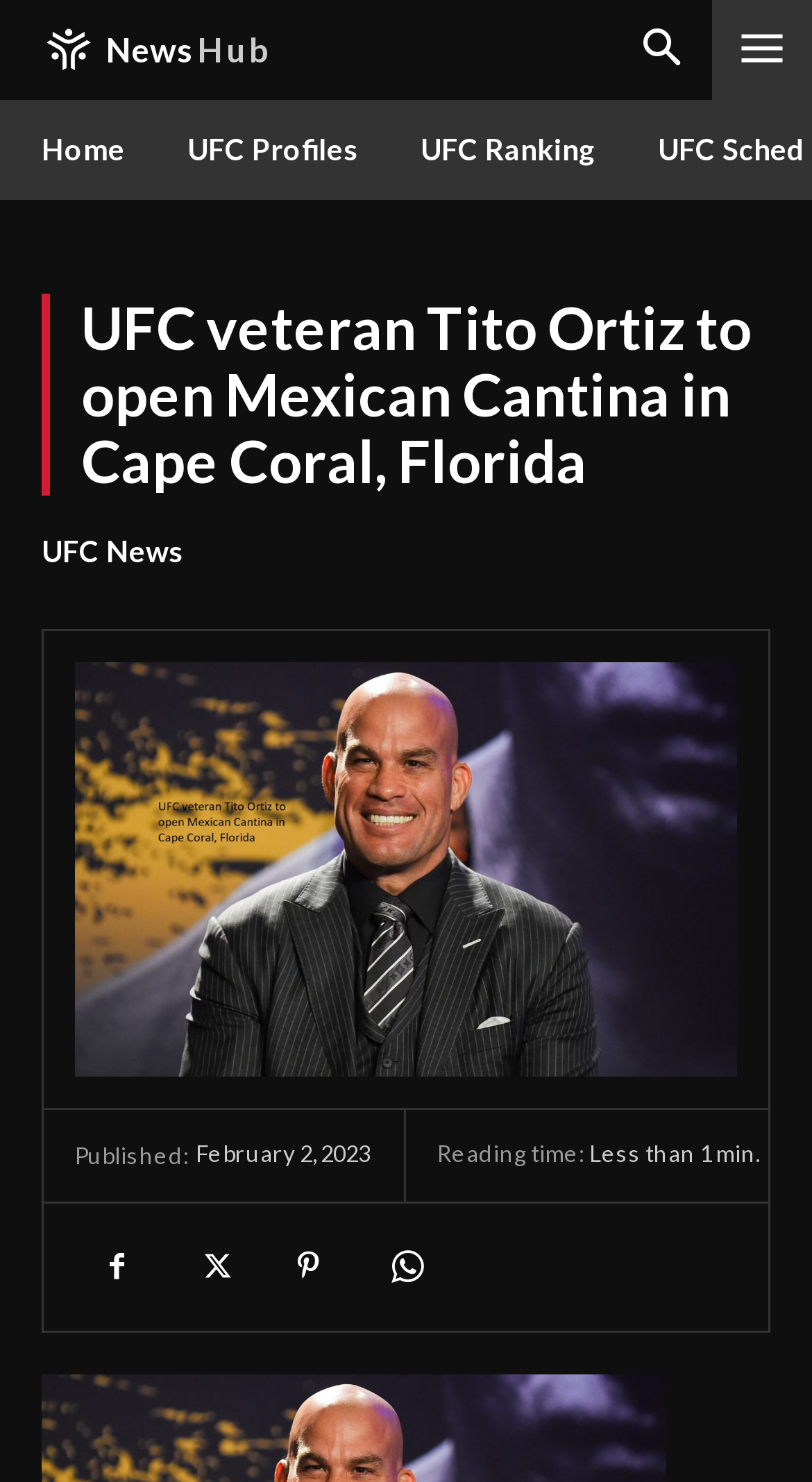Answer the question using only one word or a concise phrase: What is the publication date of the article?

February 2, 2023